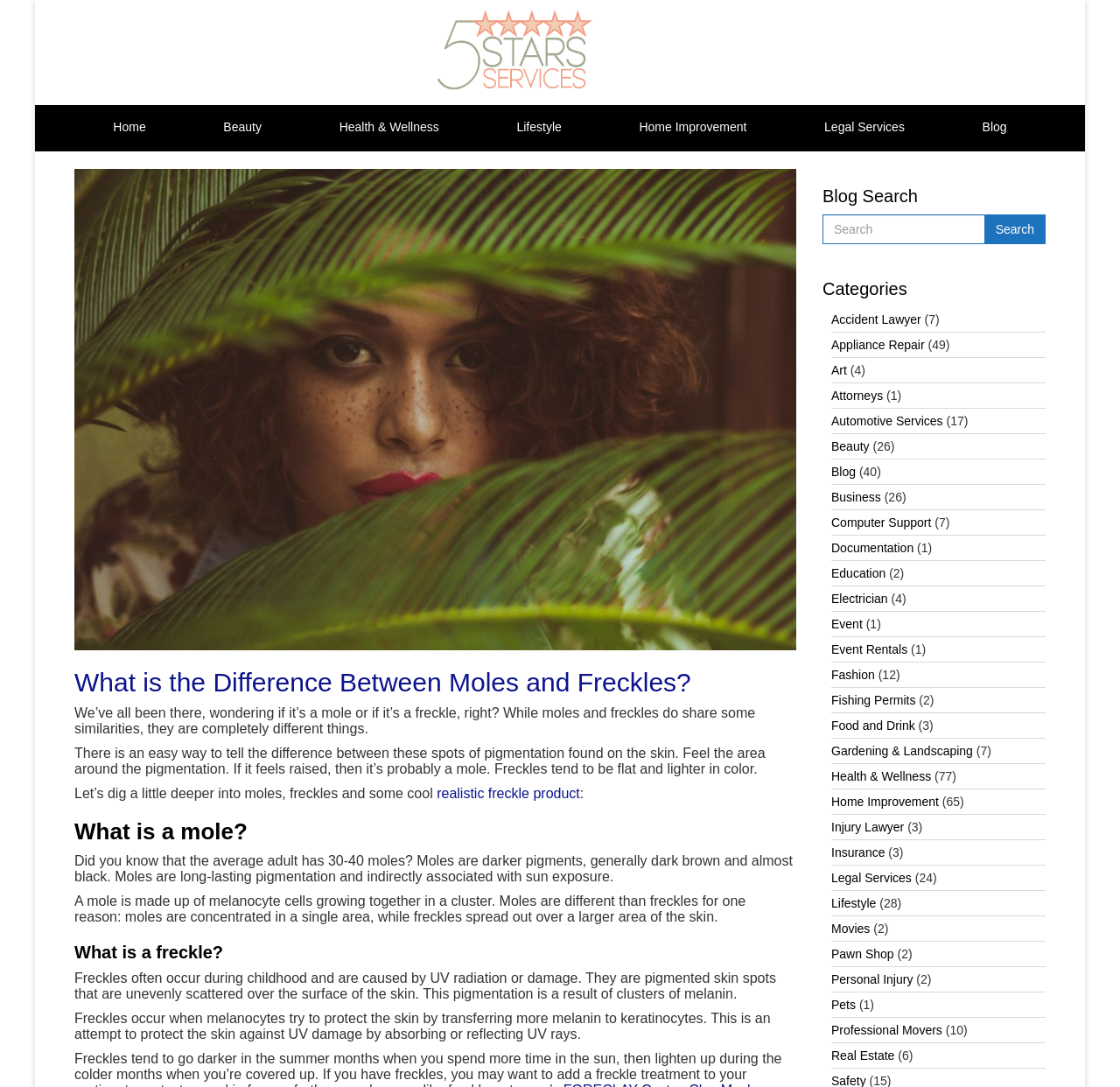Examine the image carefully and respond to the question with a detailed answer: 
How do you distinguish between a mole and a freckle?

The webpage suggests that you can distinguish between a mole and a freckle by feeling the area around the pigmentation. If it feels raised, then it's probably a mole, and if it's flat and lighter in color, then it's probably a freckle.